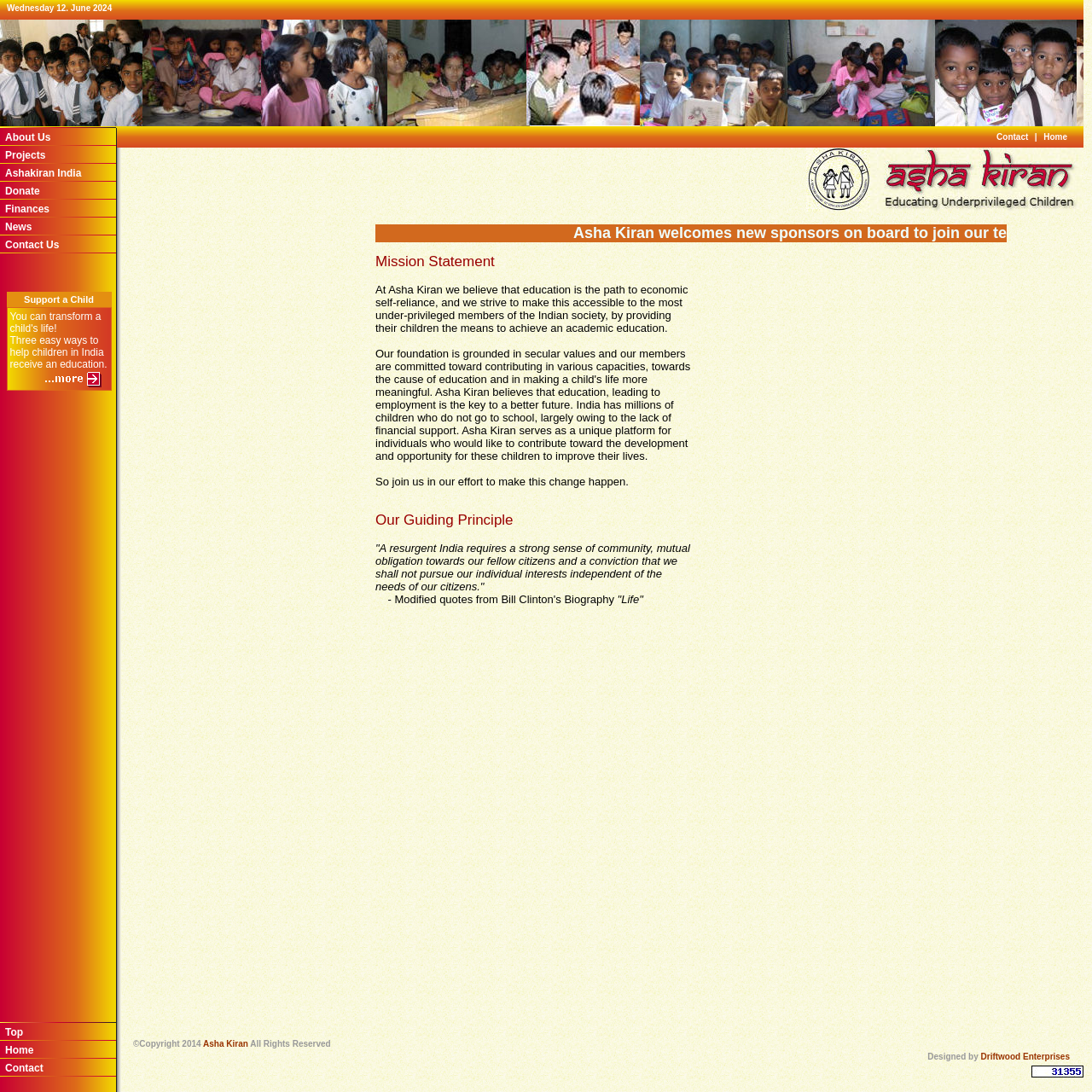Utilize the details in the image to give a detailed response to the question: How many columns are in the table in the 'Support a Child' section?

The table in the 'Support a Child' section has only one column, as indicated by the single grid cell in each row of the table.